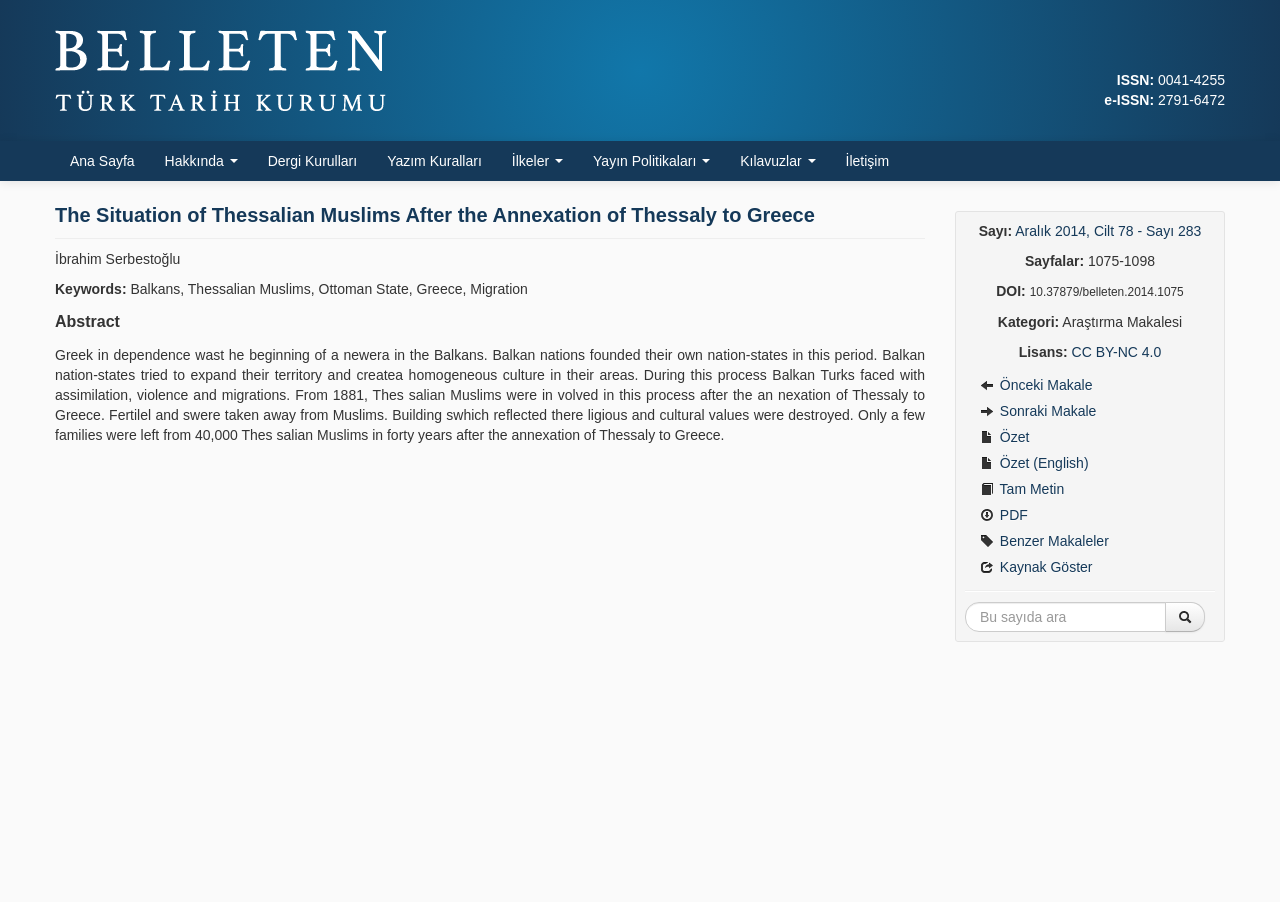What is the ISSN of the journal?
Look at the image and provide a short answer using one word or a phrase.

0041-4255